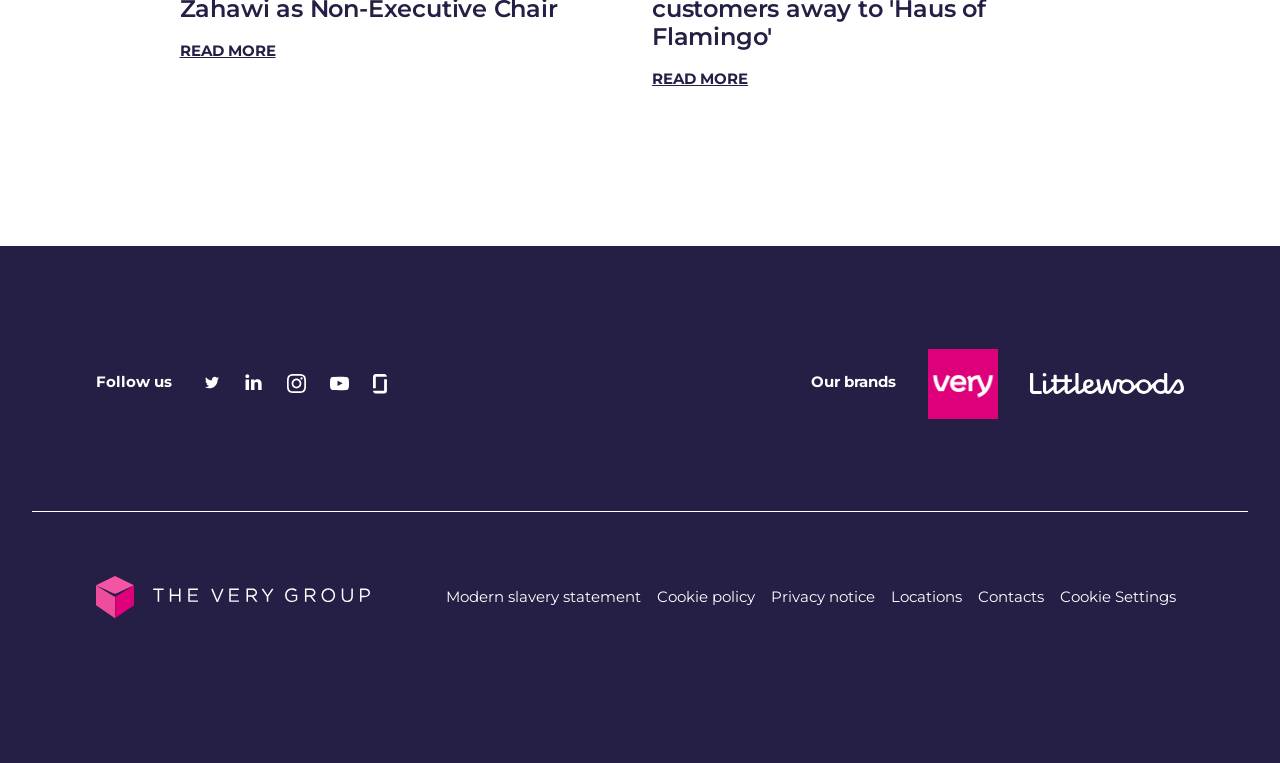Extract the bounding box of the UI element described as: "Cookie Settings".

[0.822, 0.761, 0.925, 0.805]